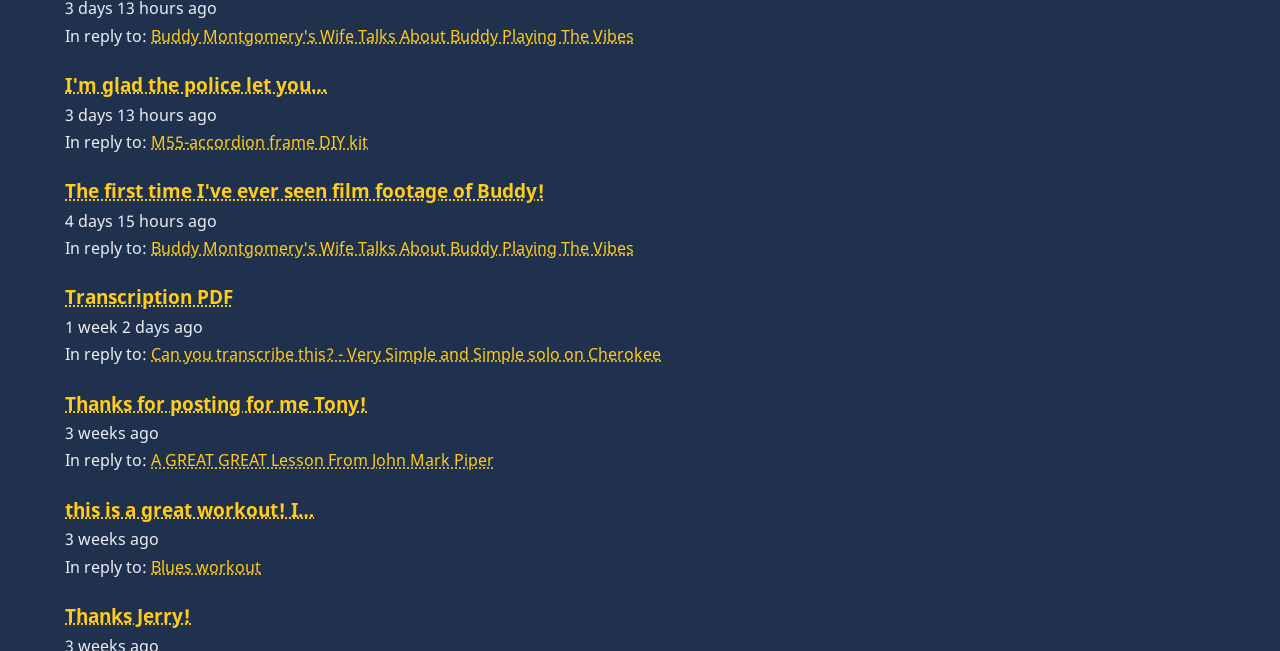Identify the bounding box coordinates of the specific part of the webpage to click to complete this instruction: "View the post 'The first time I've ever seen film footage of Buddy!' ".

[0.051, 0.269, 0.934, 0.319]